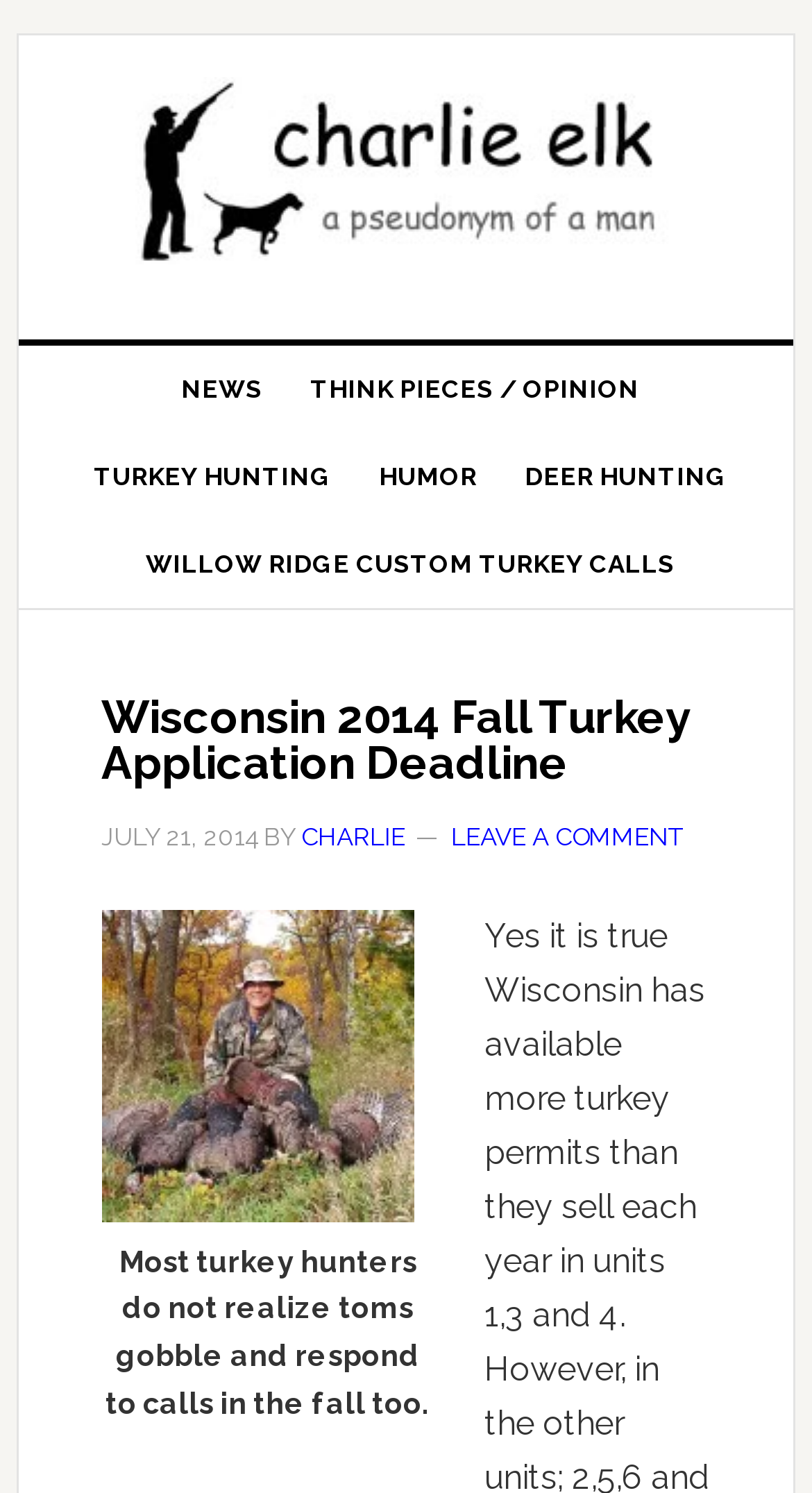Answer the question below using just one word or a short phrase: 
What is the deadline for Wisconsin 2014 Fall Turkey Application?

JULY 21, 2014